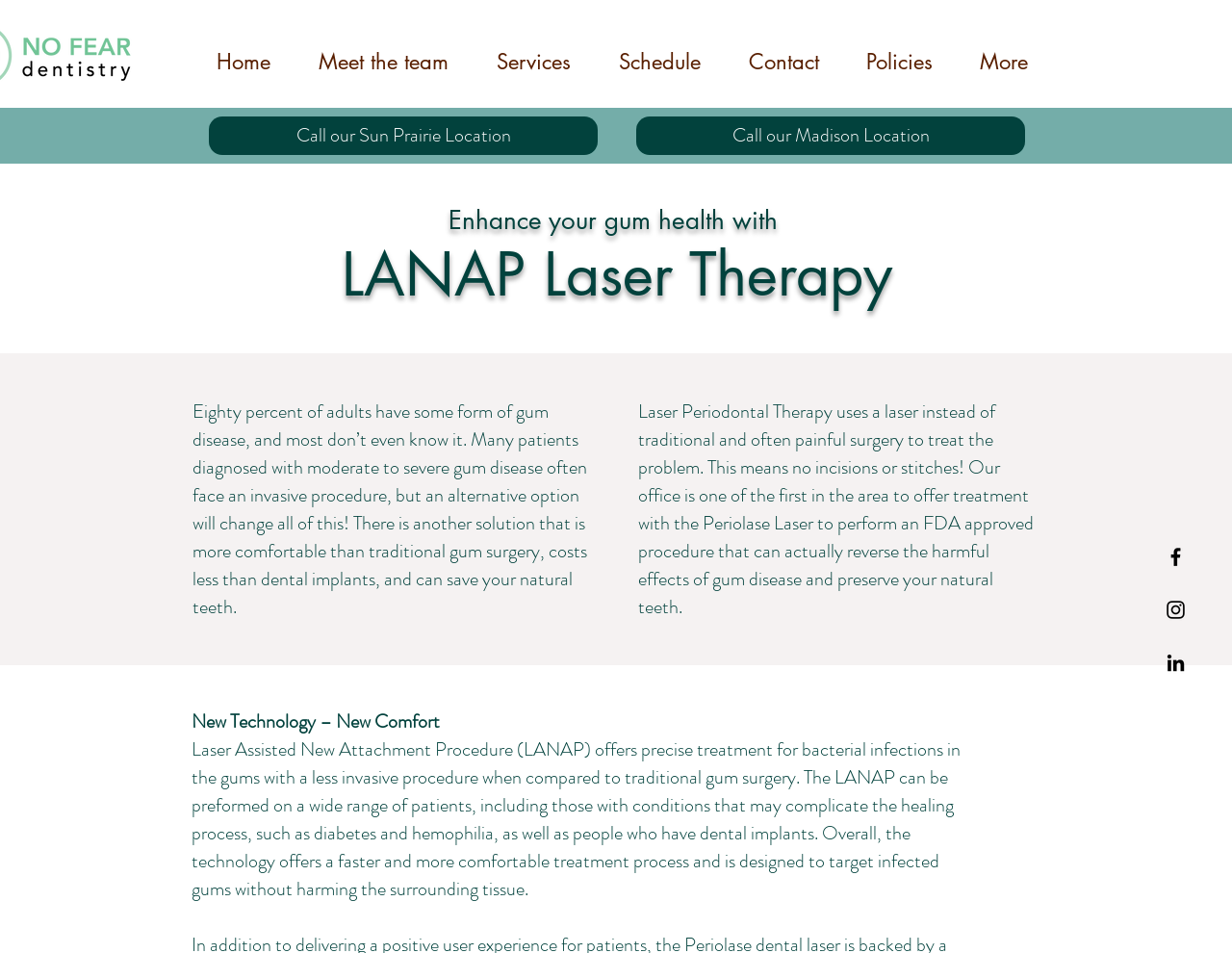Can you pinpoint the bounding box coordinates for the clickable element required for this instruction: "Click the Home link"? The coordinates should be four float numbers between 0 and 1, i.e., [left, top, right, bottom].

[0.156, 0.039, 0.239, 0.09]